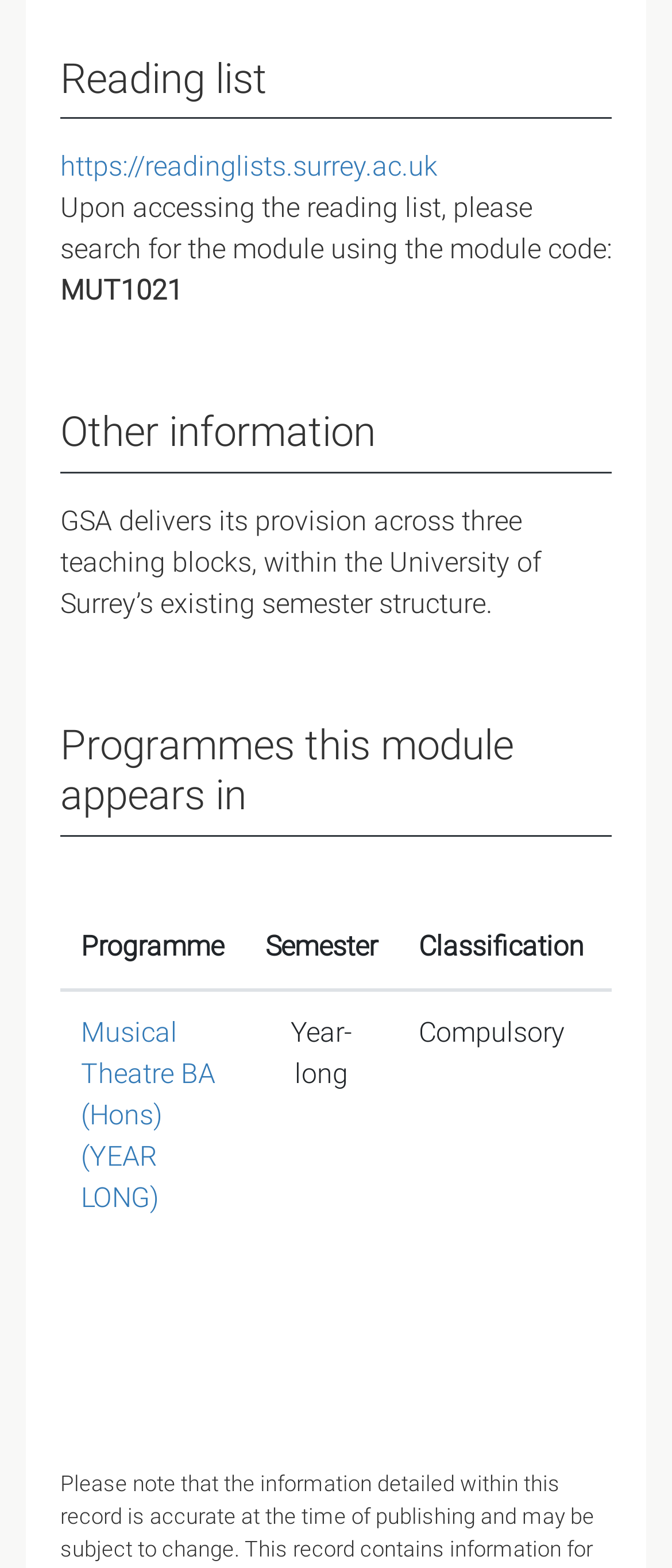What is the semester for the programme 'Musical Theatre BA (Hons)(YEAR LONG)'?
Relying on the image, give a concise answer in one word or a brief phrase.

Year-long